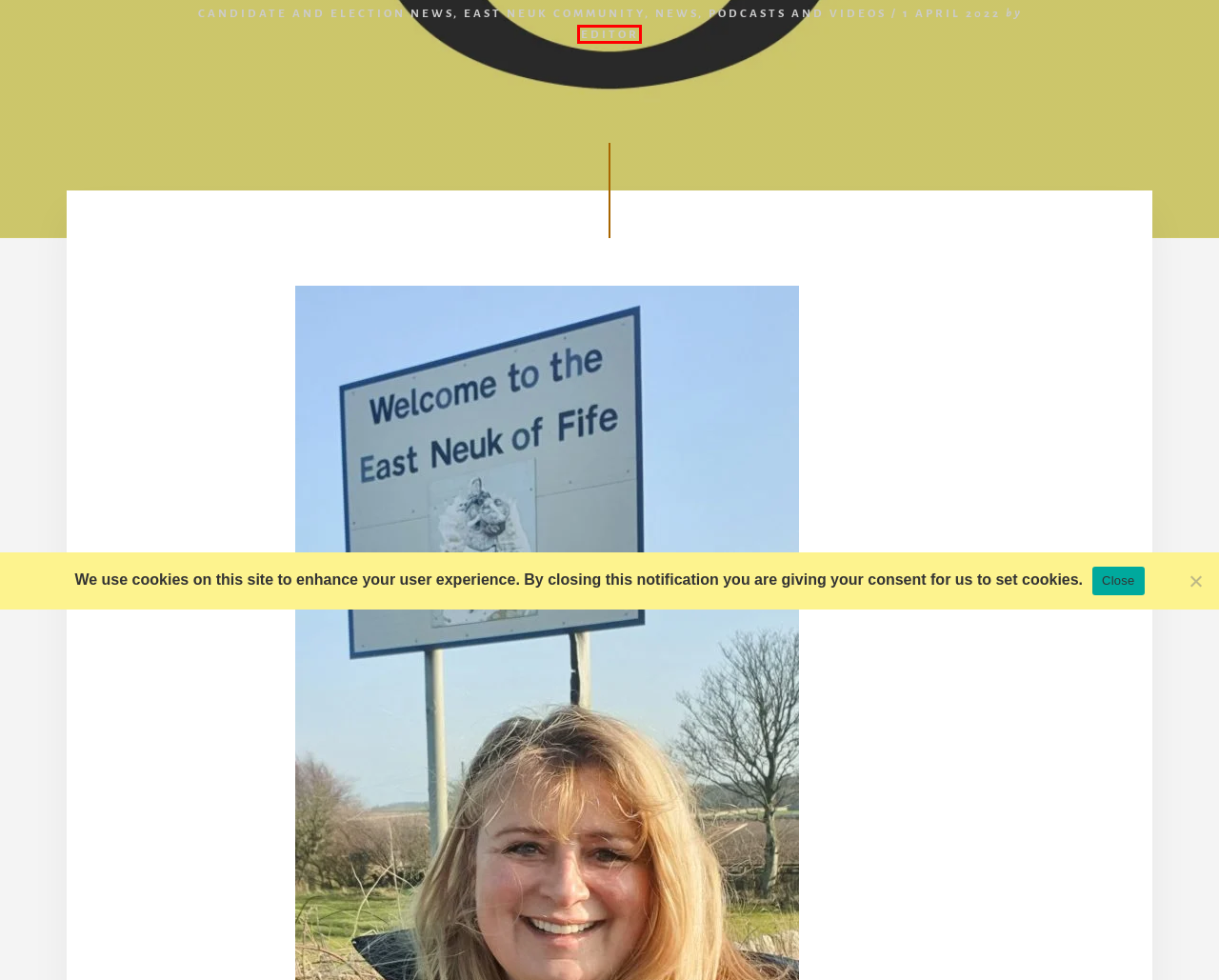A screenshot of a webpage is given, featuring a red bounding box around a UI element. Please choose the webpage description that best aligns with the new webpage after clicking the element in the bounding box. These are the descriptions:
A. SNP East Neuk and Landward – About Us – SNP East Neuk
B. Contact Us – SNP East Neuk
C. podcasts and videos – SNP East Neuk
D. Candidate and Election News – SNP East Neuk
E. Join the SNP — Scottish National Party
F. East Neuk Community – SNP East Neuk
G. News – SNP East Neuk
H. Editor – SNP East Neuk

H